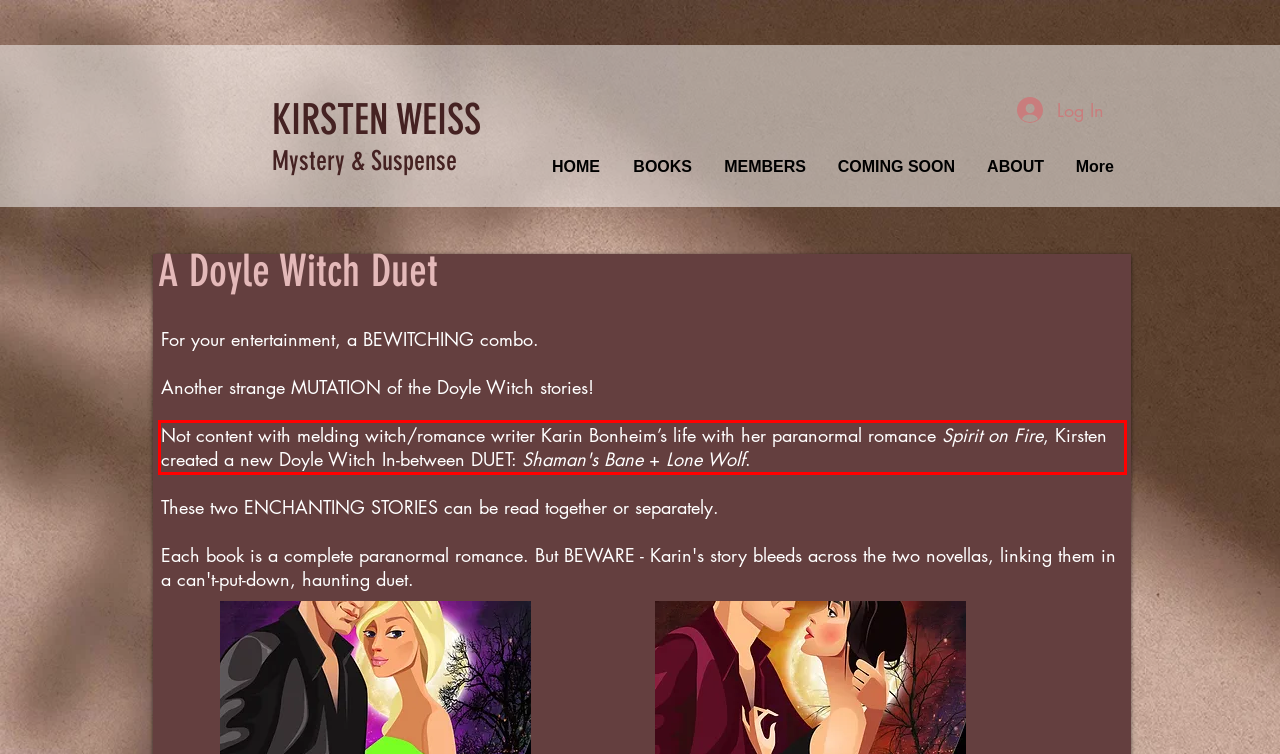You are provided with a webpage screenshot that includes a red rectangle bounding box. Extract the text content from within the bounding box using OCR.

Not content with melding witch/romance writer Karin Bonheim’s life with her paranormal romance Spirit on Fire, Kirsten created a new Doyle Witch In-between DUET: Shaman's Bane + Lone Wolf.